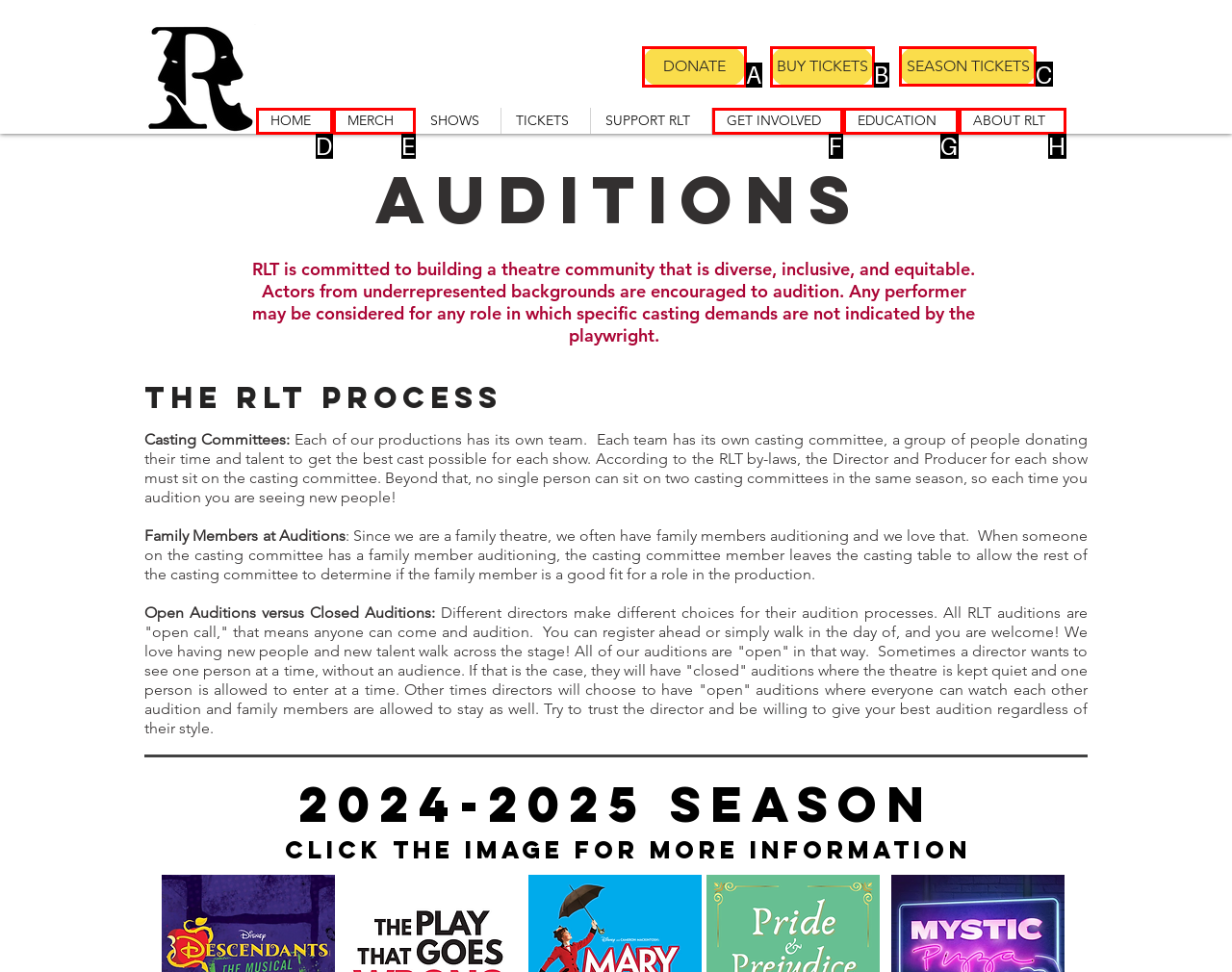Select the letter of the UI element you need to click on to fulfill this task: Click the 'SEASON TICKETS' link. Write down the letter only.

C